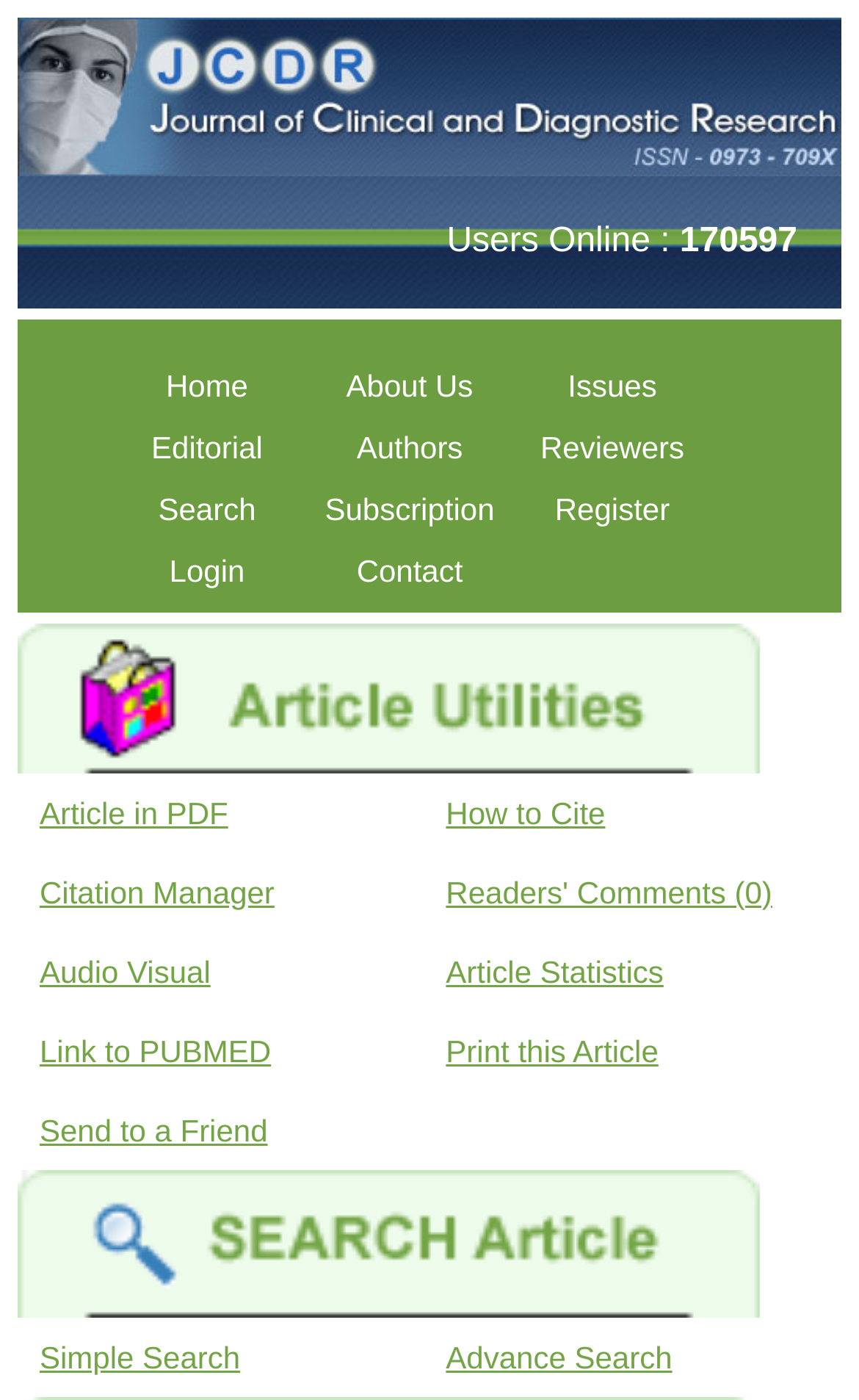Examine the image and give a thorough answer to the following question:
How many users are online?

I found the answer by looking at the text 'Users Online :' and the corresponding number '170597' next to it.